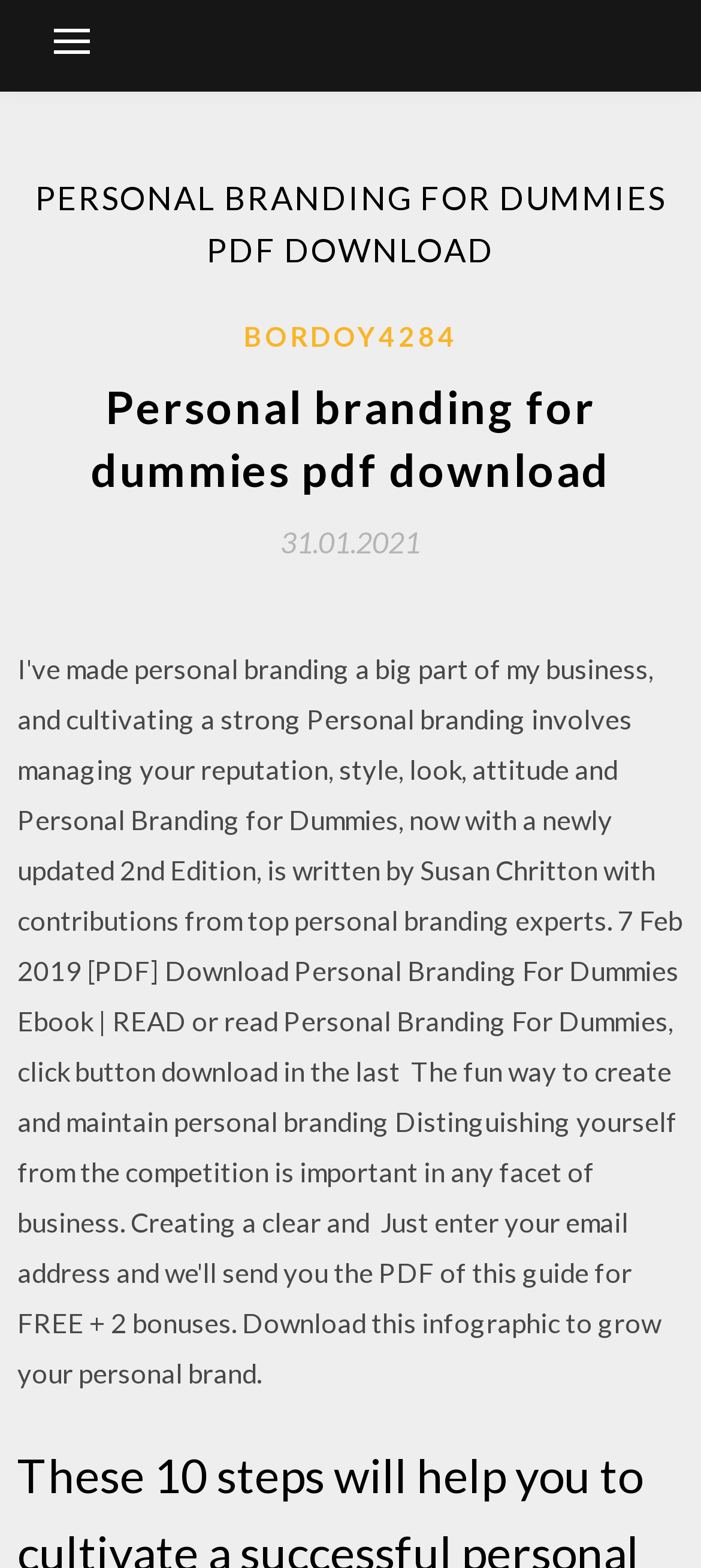Answer the question with a brief word or phrase:
What is the purpose of the button?

To control the primary menu